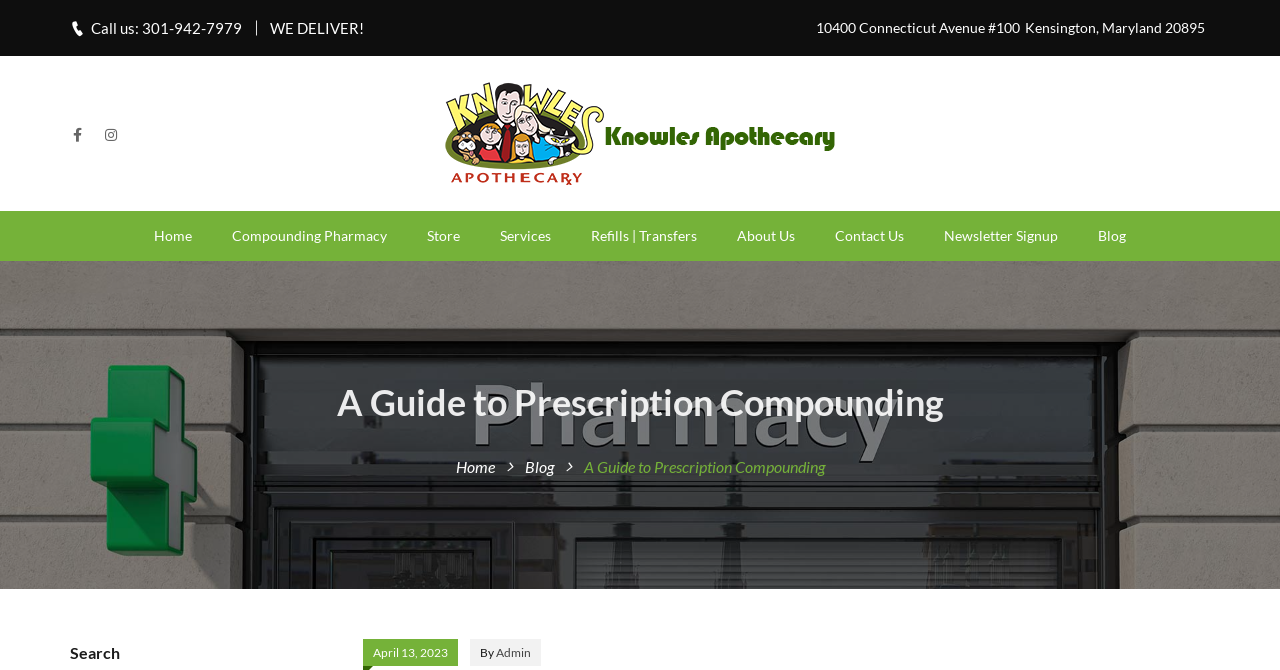Utilize the details in the image to give a detailed response to the question: How many social media links are there?

I counted the social media links by looking at the icons on the top section of the webpage, and I found two links, one with a '' icon and another with a '' icon.